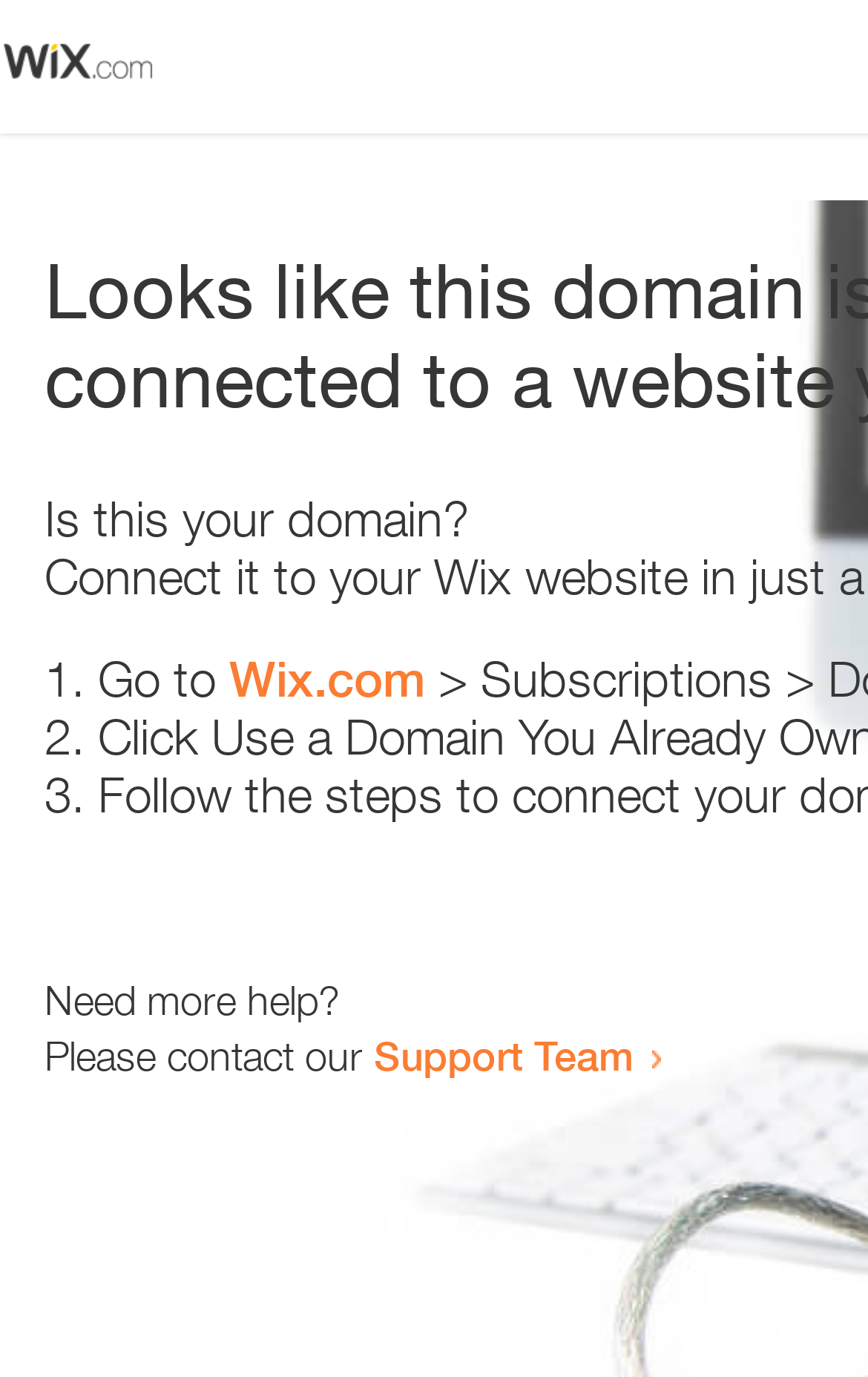What is the recommended action?
Can you provide an in-depth and detailed response to the question?

The webpage provides a list of steps to resolve the error, with the first step being to 'Go to Wix.com'. This suggests that the user should visit the Wix.com website to address the domain issue.